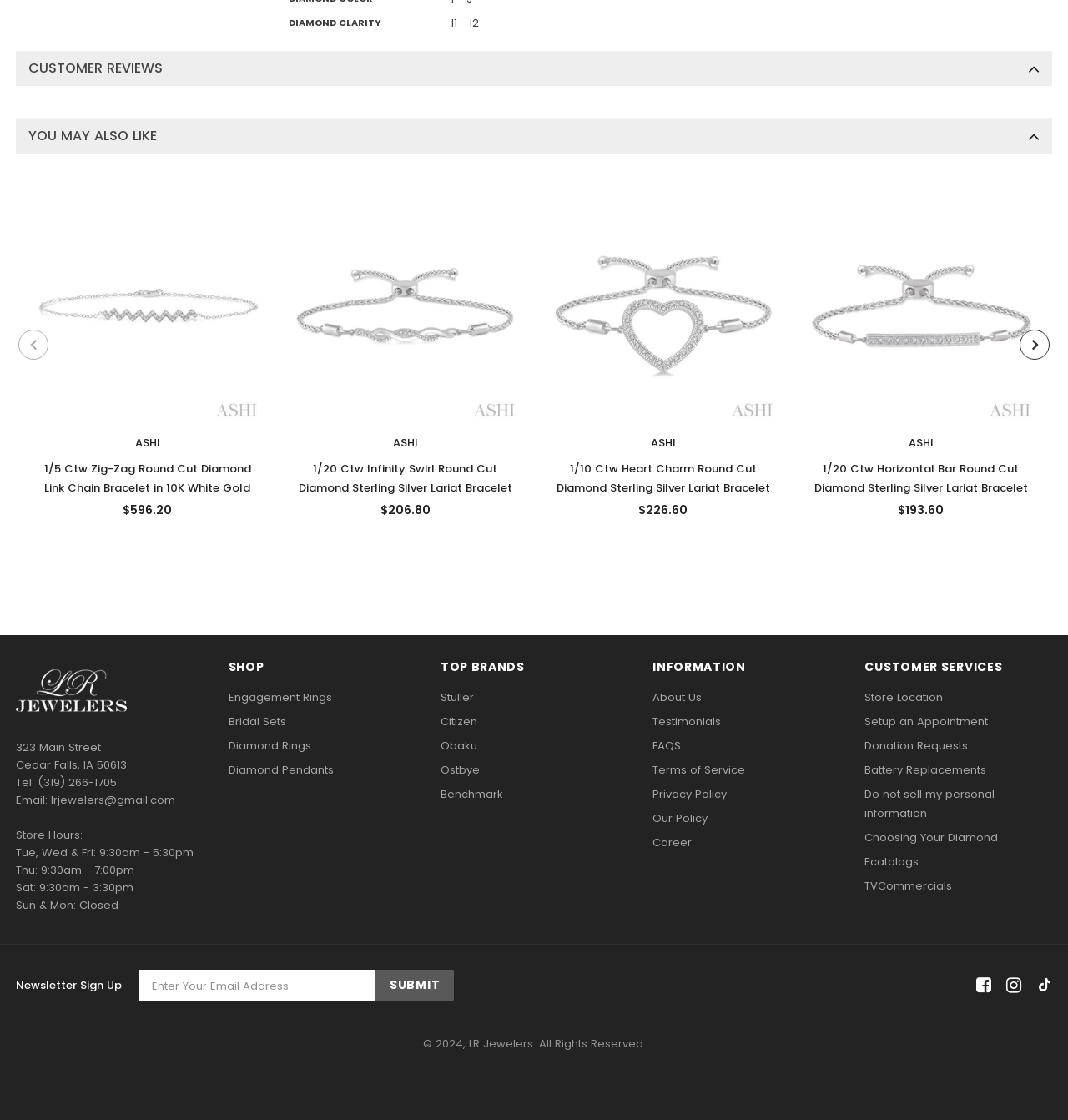Can you find the bounding box coordinates of the area I should click to execute the following instruction: "Select Zig Zag Diamond Chain Bracelet option"?

[0.017, 0.16, 0.259, 0.479]